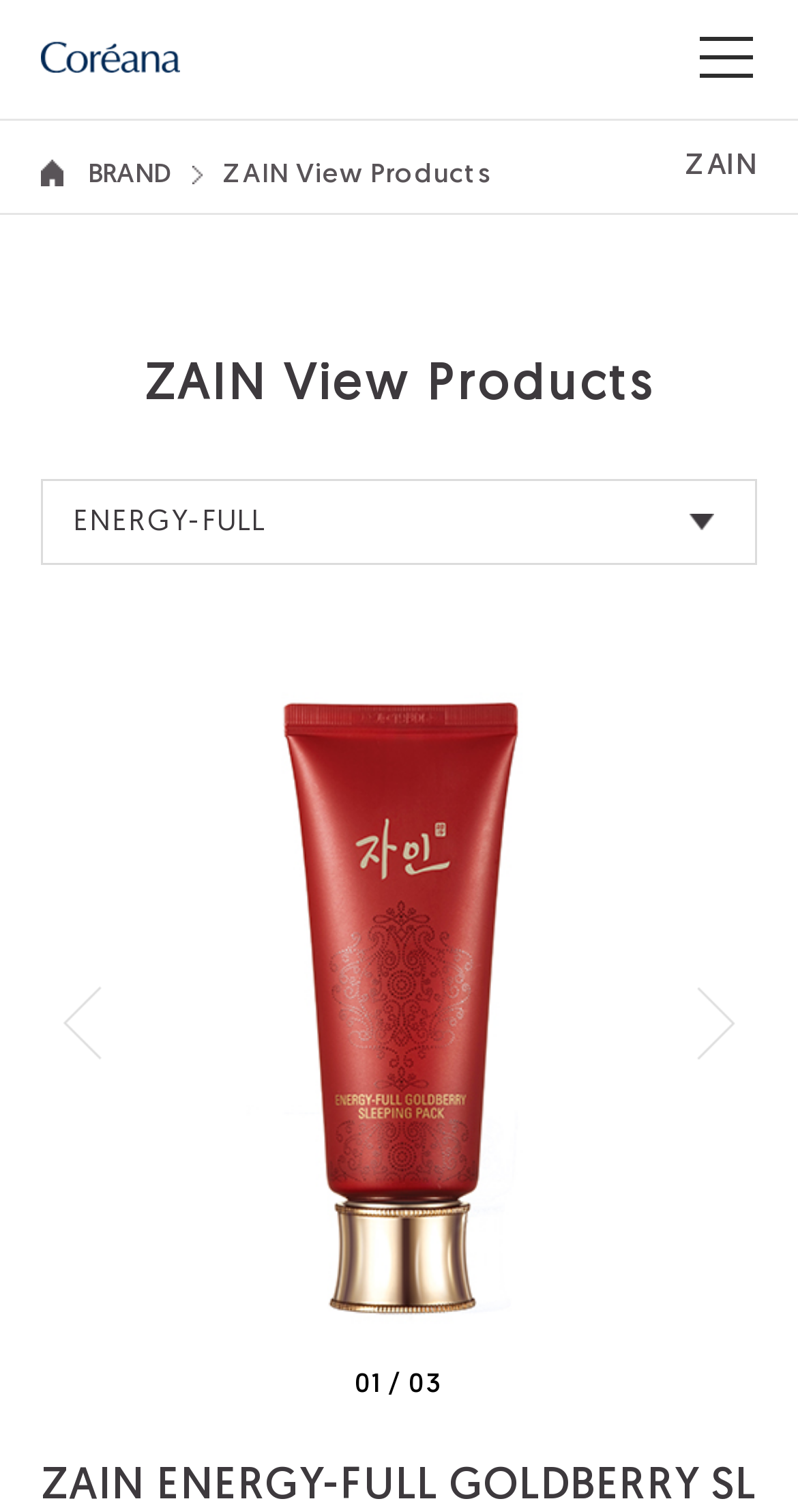Please examine the image and answer the question with a detailed explanation:
How many links are there at the top of the webpage?

I counted the number of link elements at the top of the webpage and found two links with bounding box coordinates [0.051, 0.018, 0.226, 0.058] and [0.859, 0.024, 0.962, 0.051].